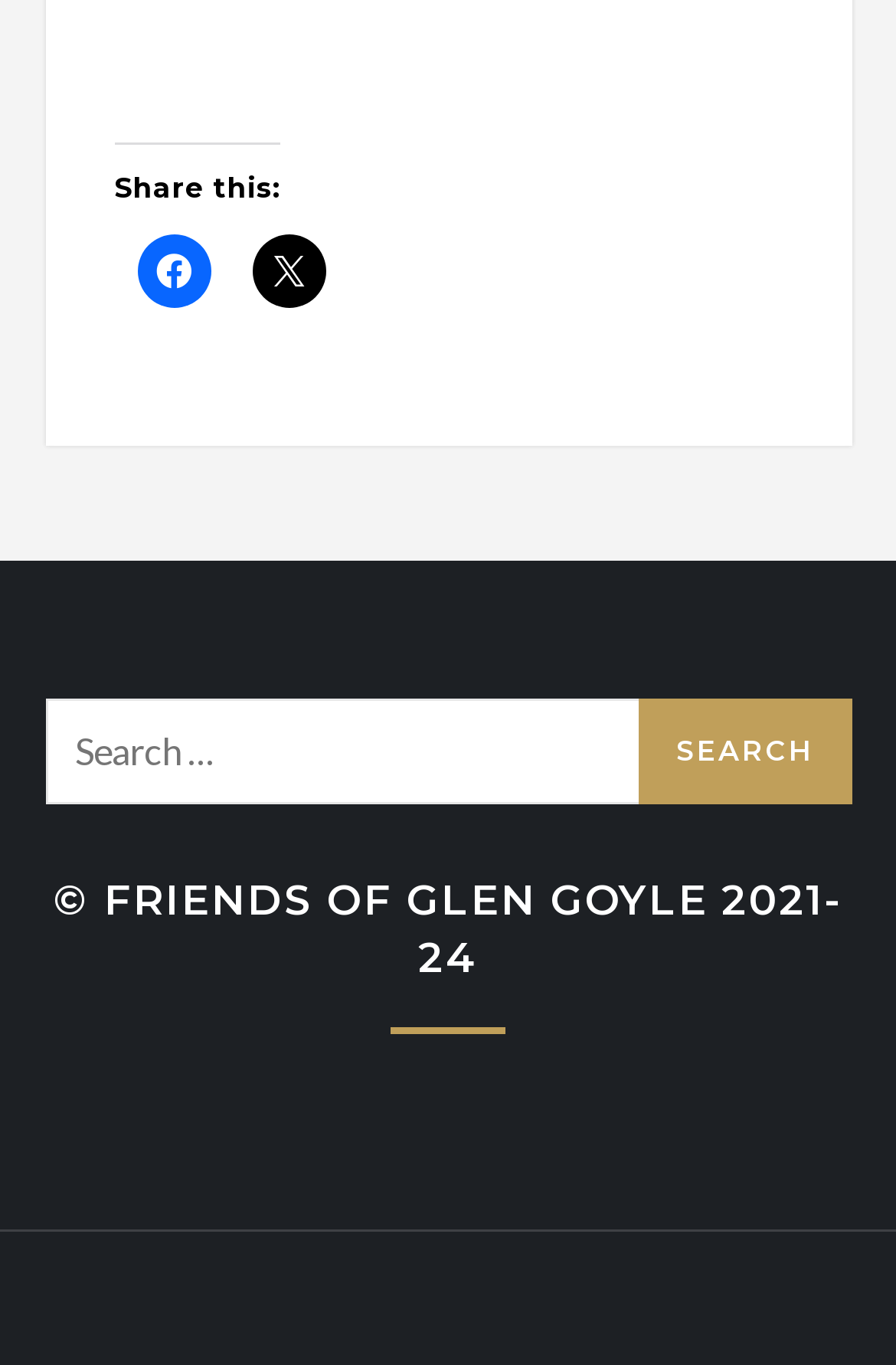Give a concise answer of one word or phrase to the question: 
What is the theme of the webpage designed by?

Kantipur Themes